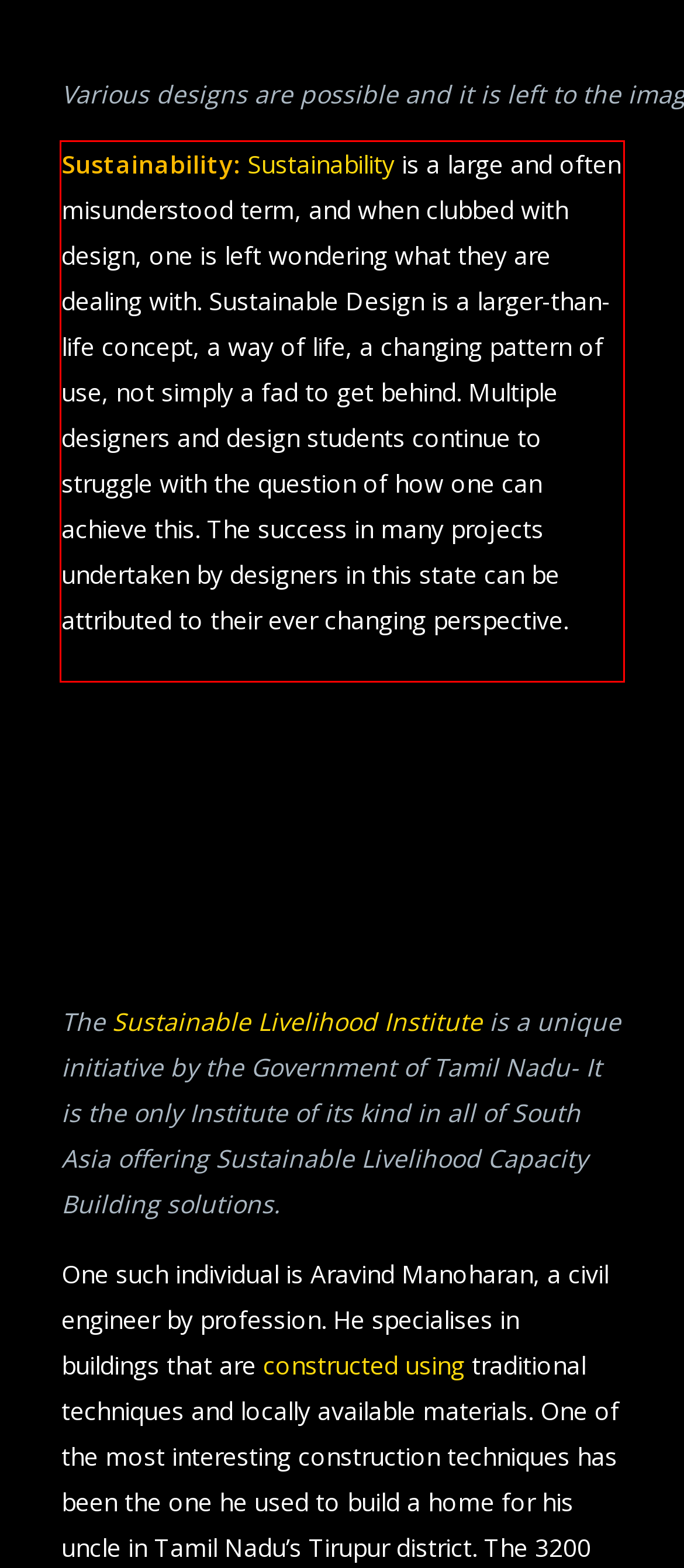Please analyze the provided webpage screenshot and perform OCR to extract the text content from the red rectangle bounding box.

Sustainability: Sustainability is a large and often misunderstood term, and when clubbed with design, one is left wondering what they are dealing with. Sustainable Design is a larger-than-life concept, a way of life, a changing pattern of use, not simply a fad to get behind. Multiple designers and design students continue to struggle with the question of how one can achieve this. The success in many projects undertaken by designers in this state can be attributed to their ever changing perspective.